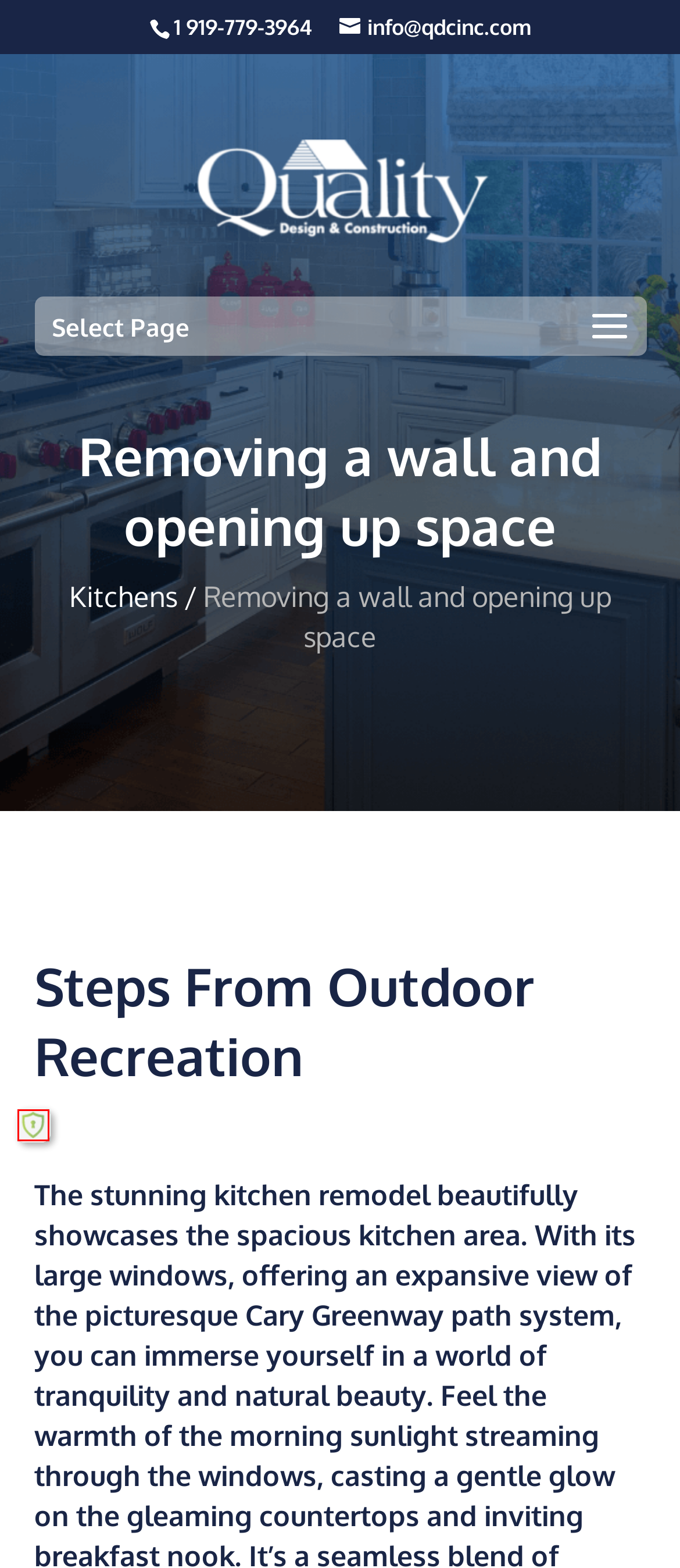With the provided screenshot showing a webpage and a red bounding box, determine which webpage description best fits the new page that appears after clicking the element inside the red box. Here are the options:
A. Blog - Residential & Light Commercial
B. Remodelers Home Tours - Residential & Light Commercial
C. Contact Us - Residential & Light Commercial
D. Shield Security | The Only WordPress Security Plugin You Need
E. About Us - Residential & Light Commercial
F. Our Work - Residential & Light Commercial
G. Our Design/Build Process - Residential & Light Commercial
H. Remodeling Contractor Raleigh - Quality Design & Construction

D